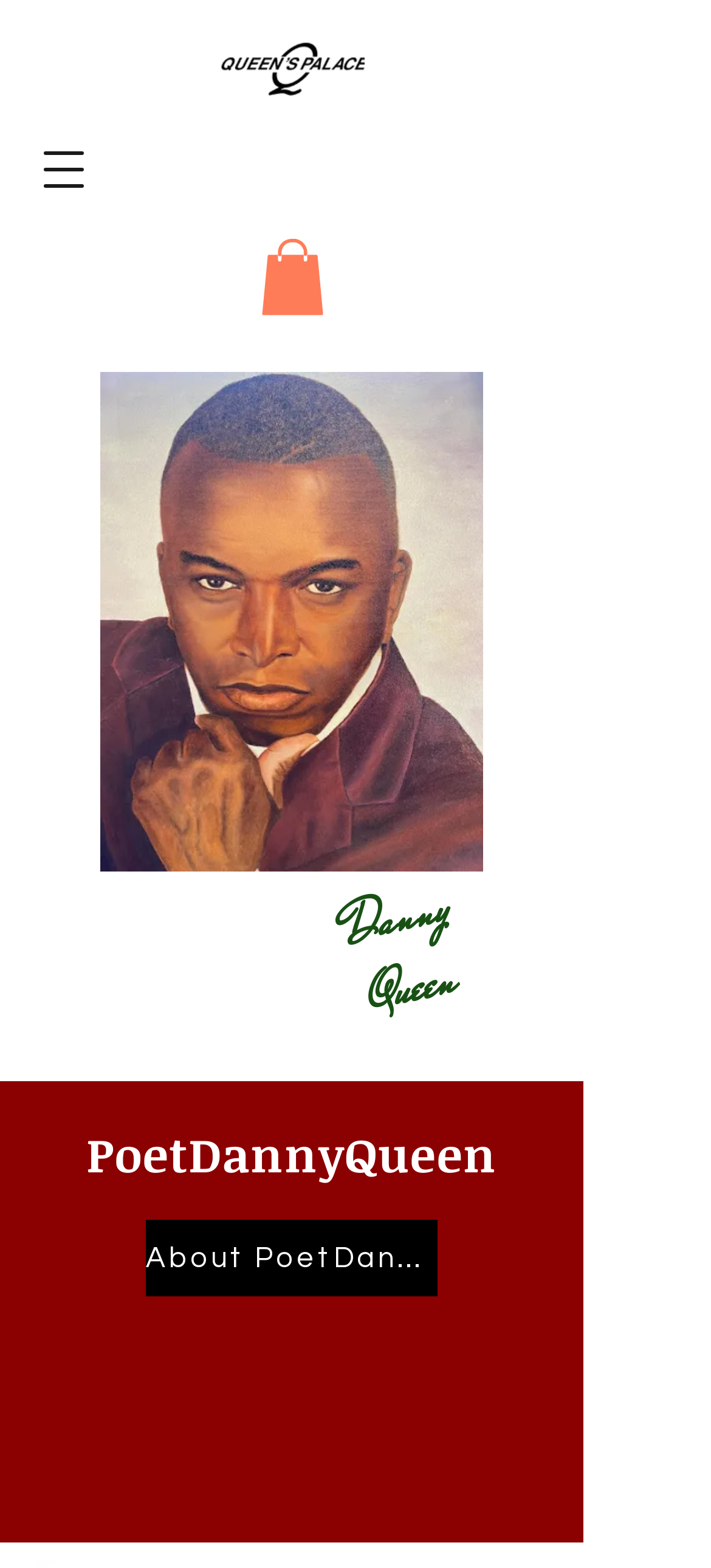What is the name of the poet?
Please look at the screenshot and answer in one word or a short phrase.

Danny Queen